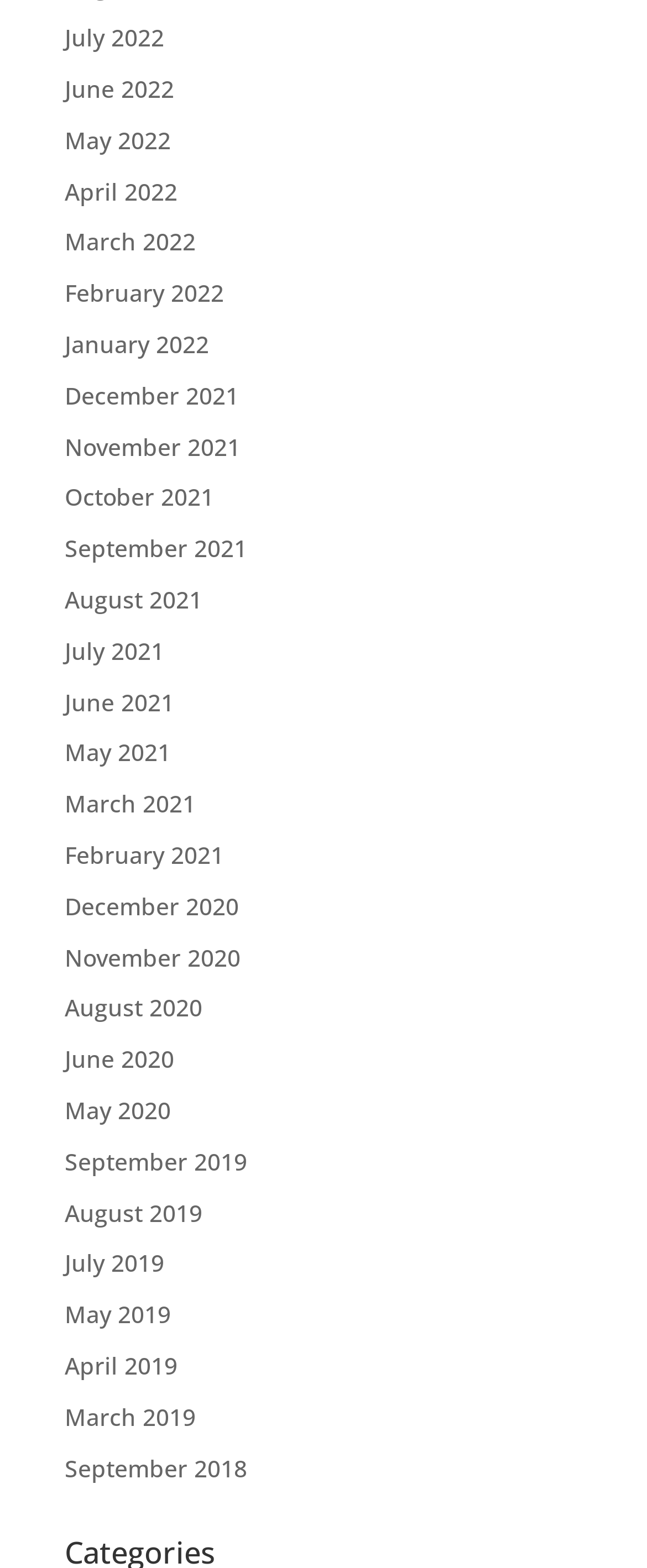Locate the bounding box coordinates of the region to be clicked to comply with the following instruction: "check March 2022". The coordinates must be four float numbers between 0 and 1, in the form [left, top, right, bottom].

[0.1, 0.144, 0.303, 0.164]